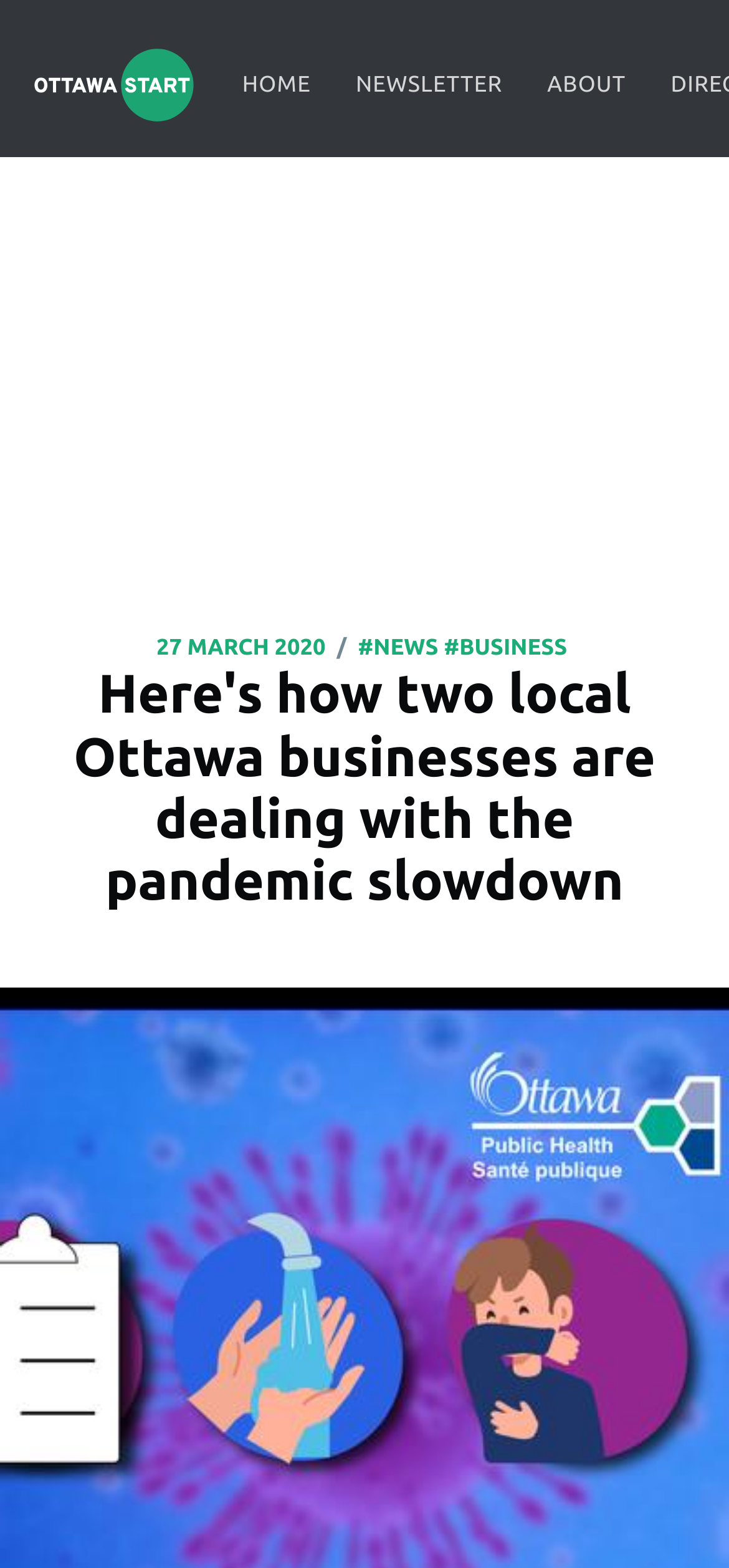Give a detailed account of the webpage's layout and content.

The webpage appears to be a news article about how two local Ottawa businesses are dealing with the pandemic slowdown. At the top left of the page, there is a logo image of "OttawaStart.com" with a link to the website. Next to the logo, there is a horizontal menu bar with three menu items: "HOME", "NEWSLETTER", and "ABOUT", each with a corresponding link.

Below the menu bar, there is a header section that displays the date "27 MARCH 2020" and two category links: "#NEWS" and "#BUSINESS". The main heading of the article, "Here's how two local Ottawa businesses are dealing with the pandemic slowdown", is centered below the header section.

The article's content is not explicitly described in the accessibility tree, but based on the meta description, it likely discusses the impact of the COVID-19 pandemic on local businesses in Ottawa, including reduced services, closures, and layoffs.